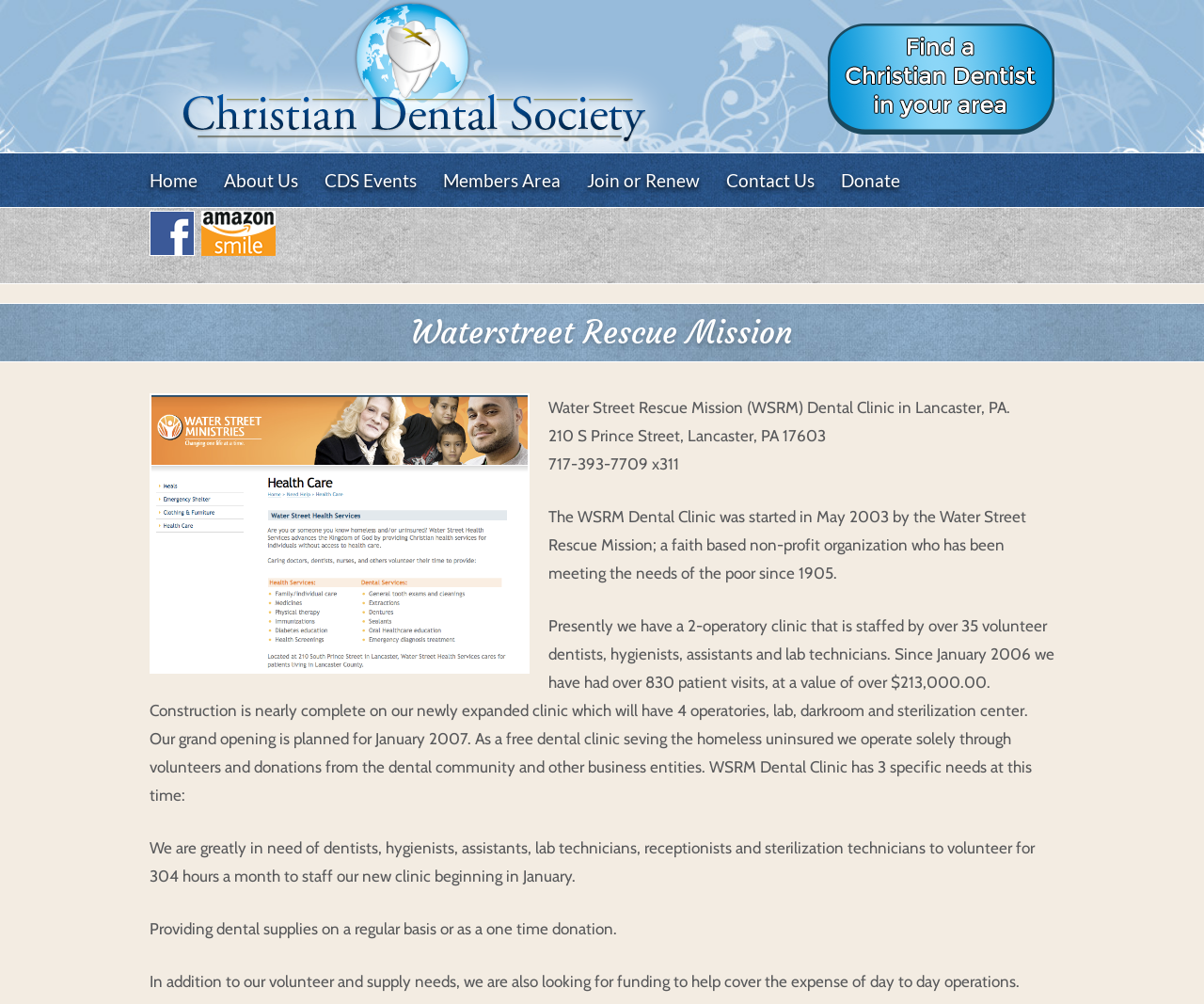Provide the bounding box coordinates of the UI element this sentence describes: "alt="Amazon Smile" title="Amazon Smile"".

[0.167, 0.237, 0.231, 0.259]